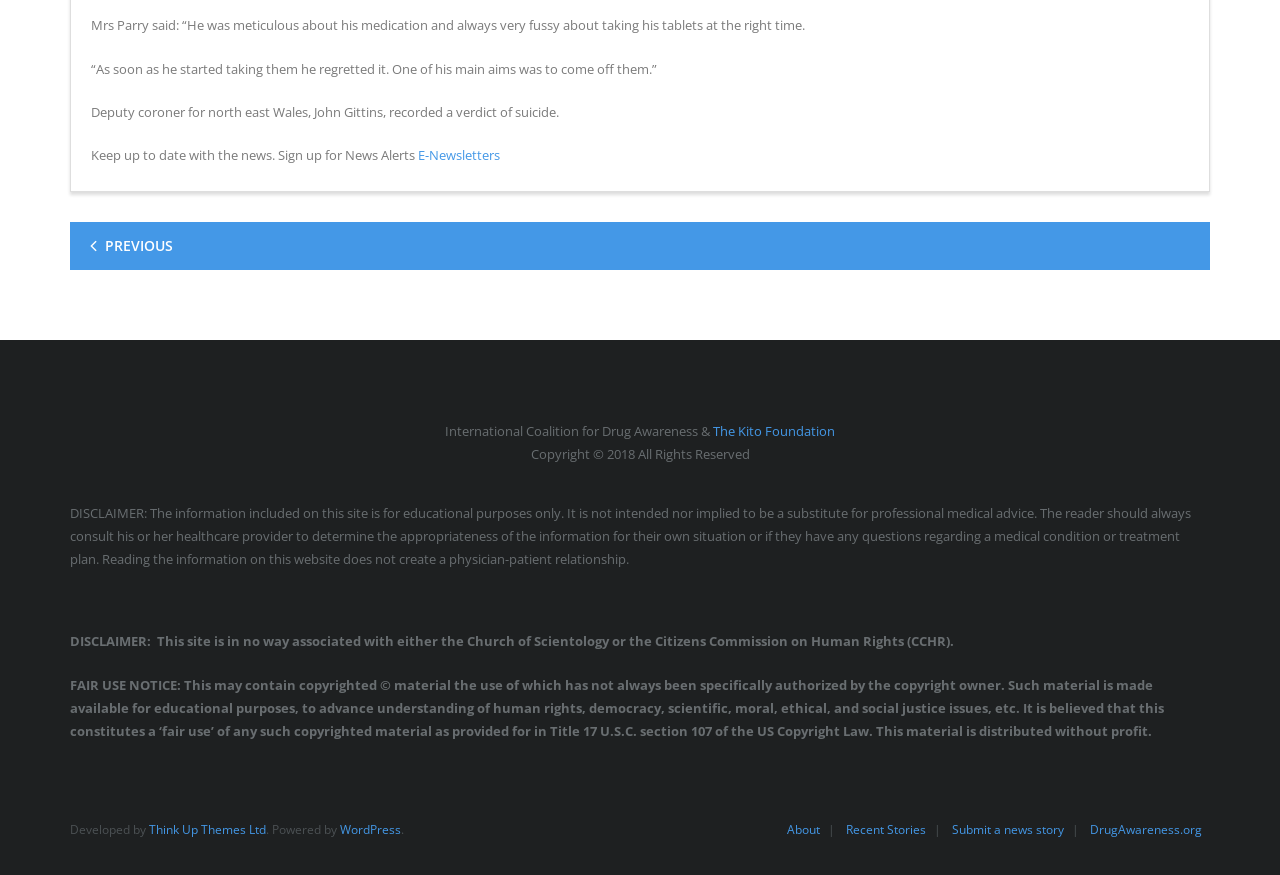Refer to the image and provide a thorough answer to this question:
What is the name of the content management system used by the website?

The answer can be found in the link element with the text 'WordPress' which is a child element of the LayoutTable element with the bounding box coordinates [0.055, 0.936, 0.945, 0.96]